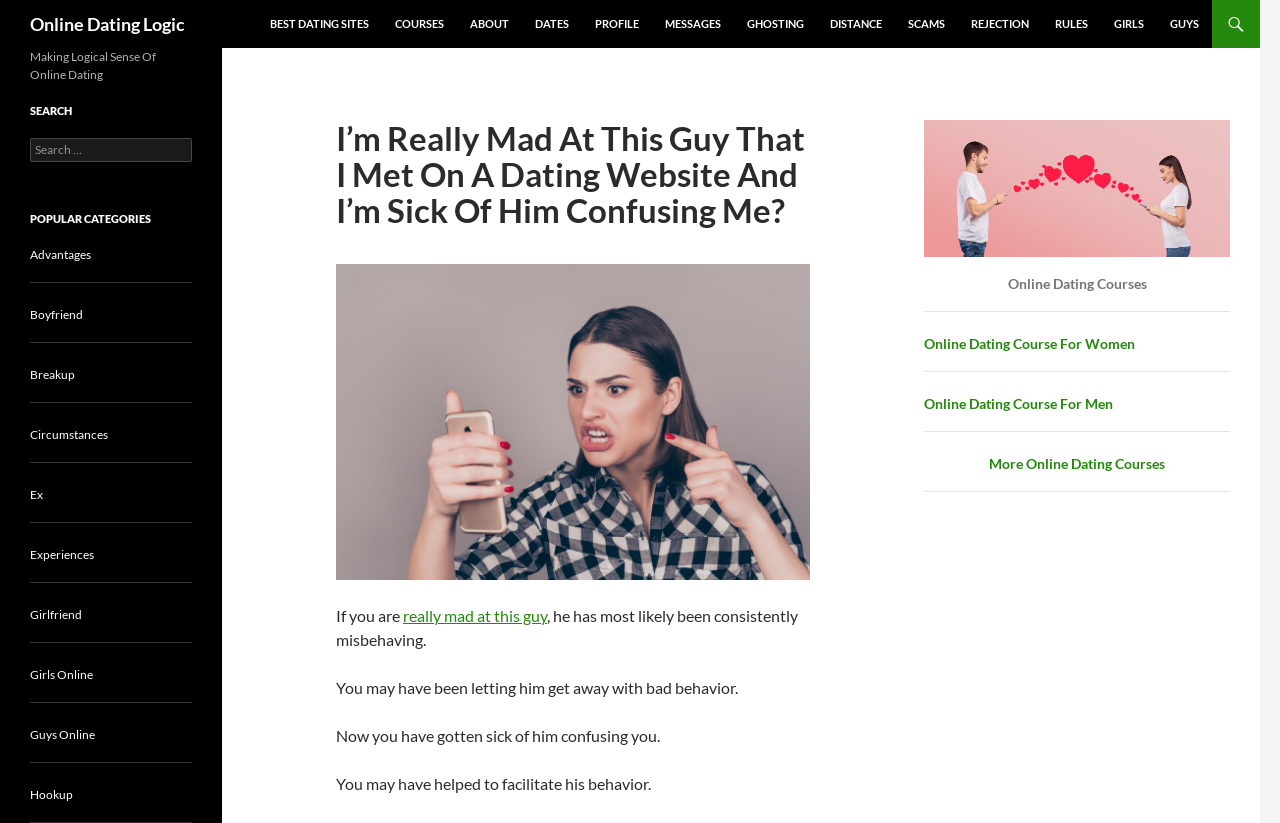Please find the bounding box coordinates of the element's region to be clicked to carry out this instruction: "Click on the 'RULES' link".

[0.815, 0.0, 0.859, 0.058]